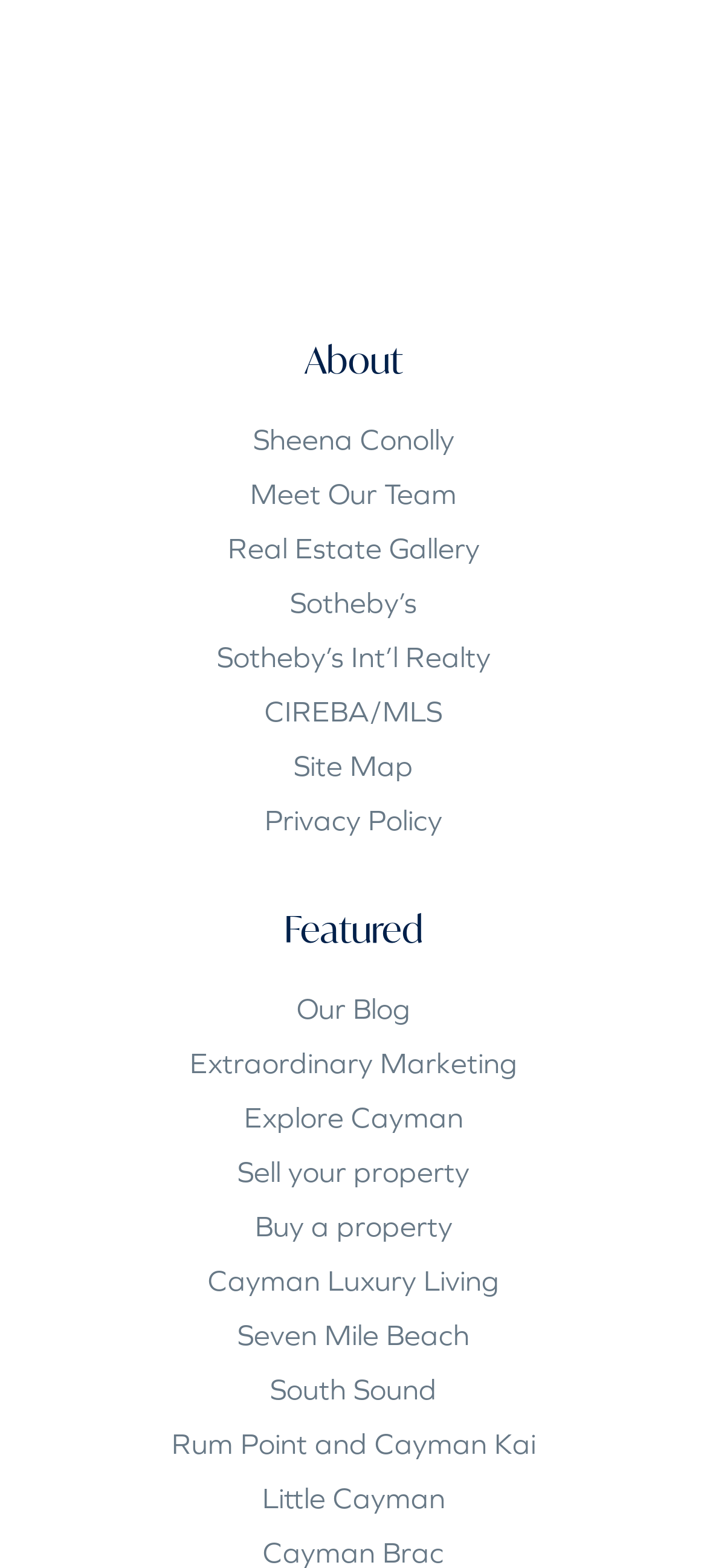Using the element description provided, determine the bounding box coordinates in the format (top-left x, top-left y, bottom-right x, bottom-right y). Ensure that all values are floating point numbers between 0 and 1. Element description: Sell your property

[0.336, 0.736, 0.664, 0.757]